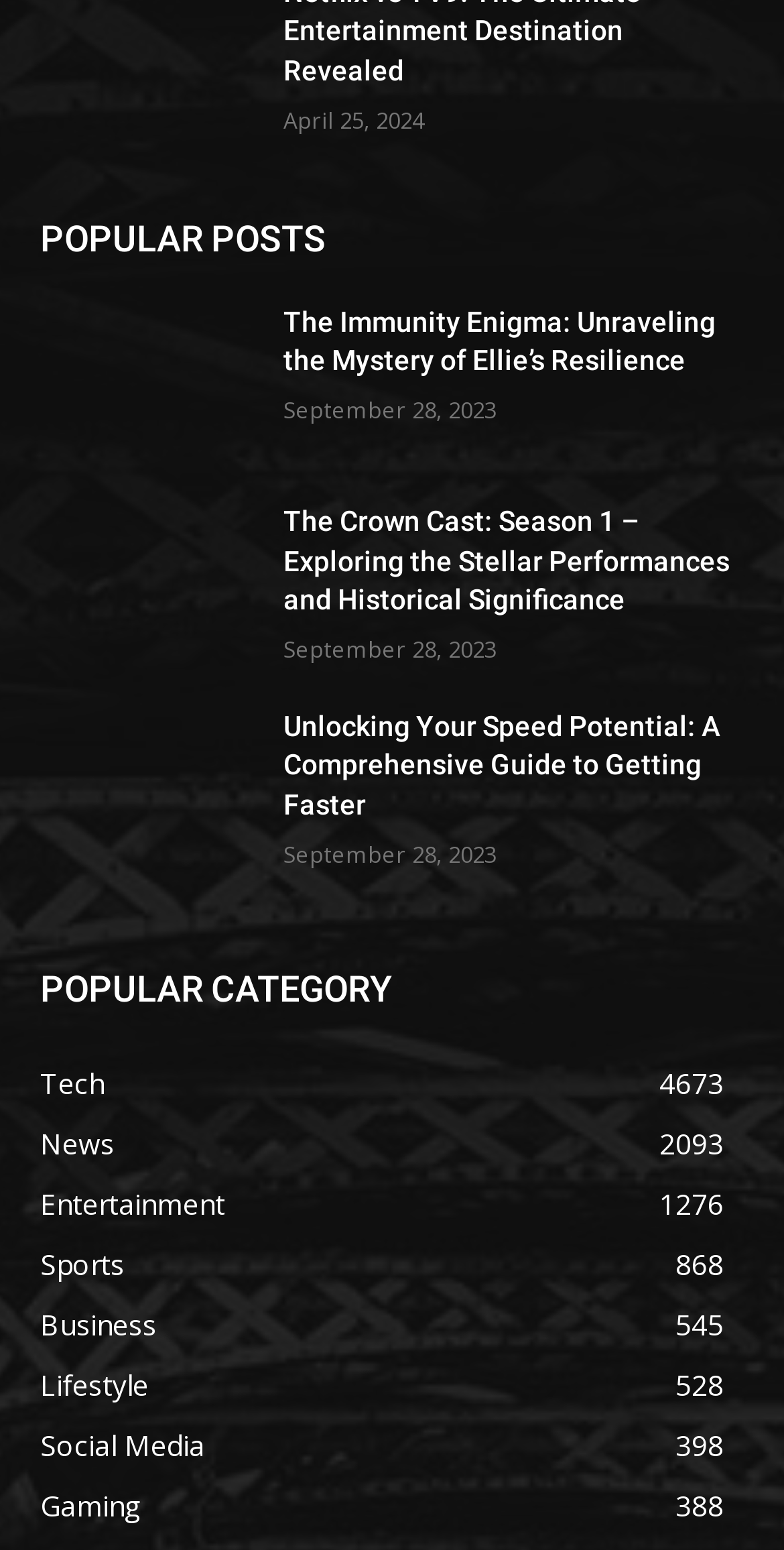Based on the image, give a detailed response to the question: What is the category with the most articles?

I looked at the numbers associated with each category and found that 'Tech' has the highest number, which is 4673.